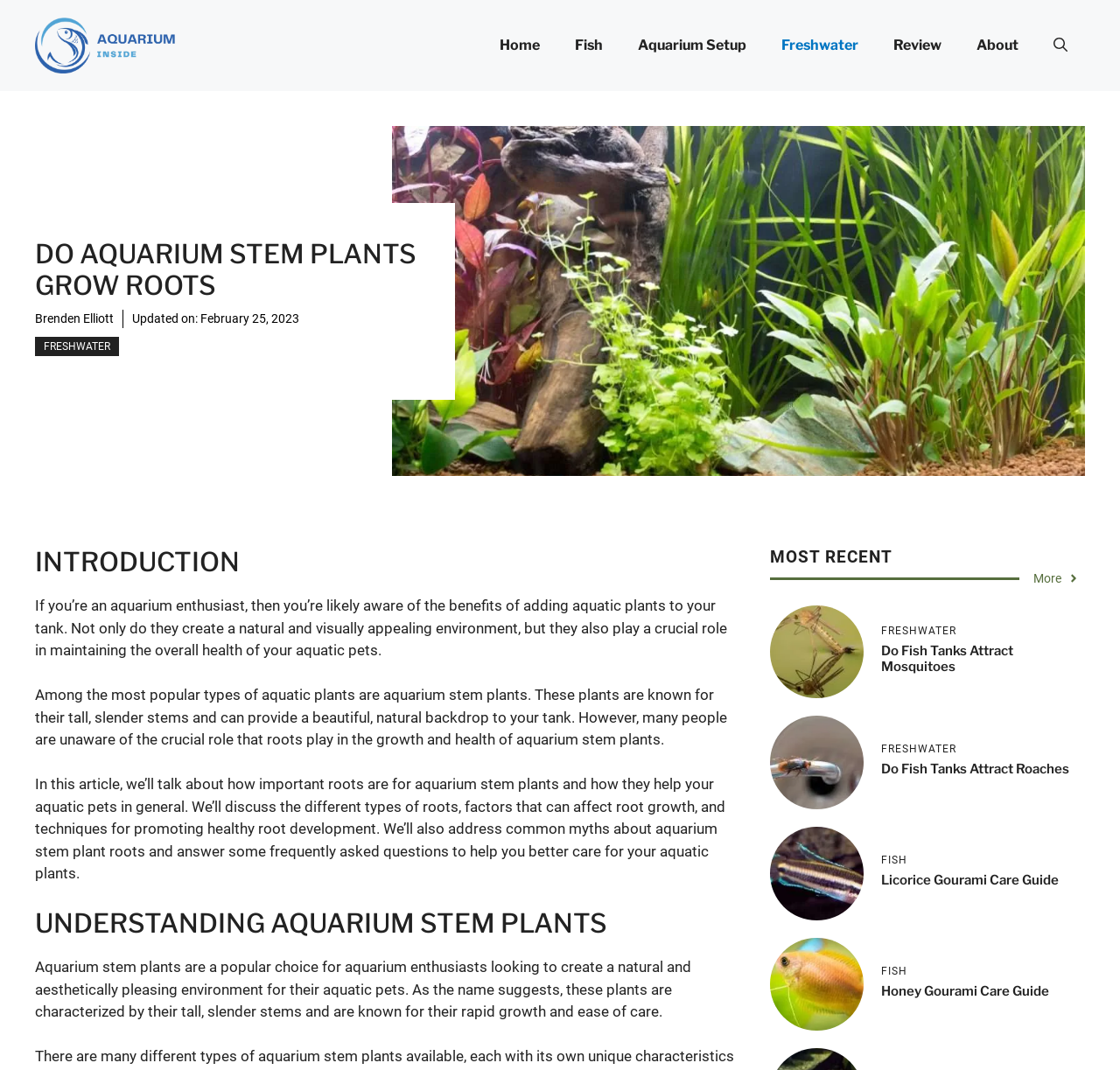Using the given element description, provide the bounding box coordinates (top-left x, top-left y, bottom-right x, bottom-right y) for the corresponding UI element in the screenshot: Brenden Elliott

[0.031, 0.291, 0.102, 0.304]